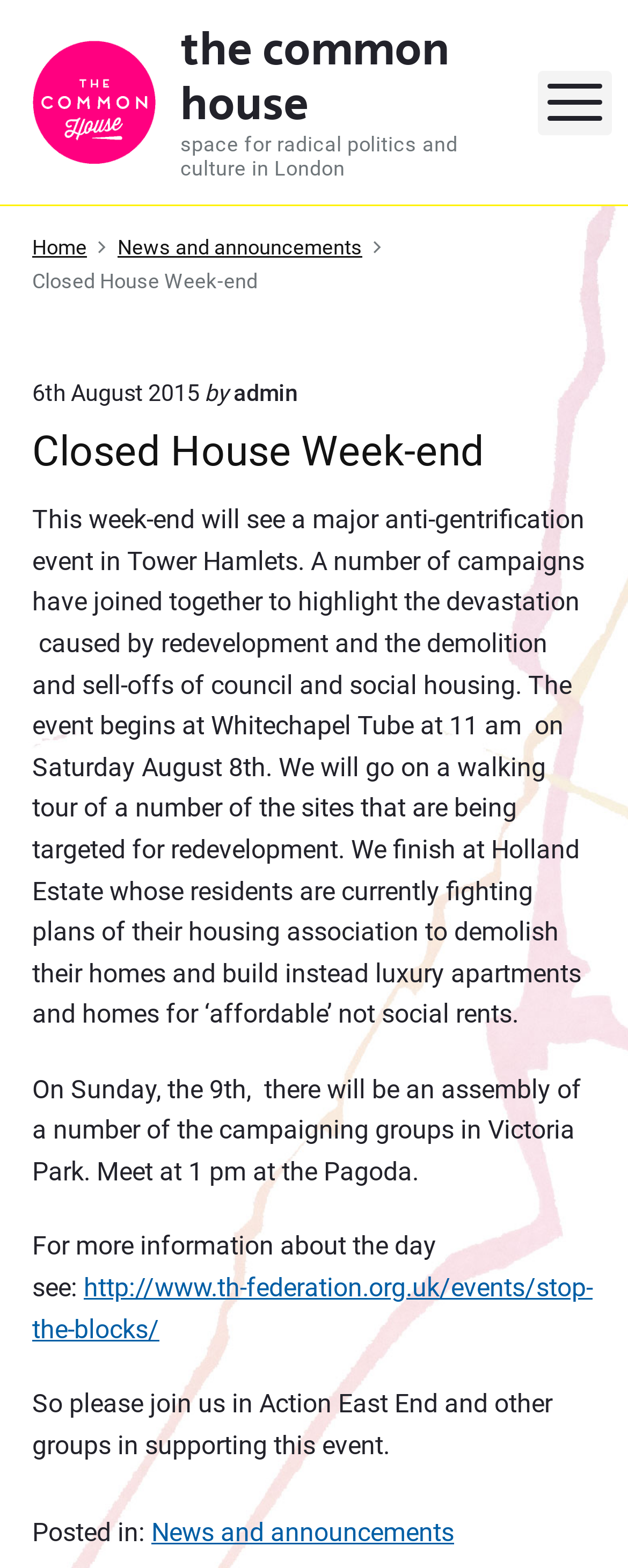What is the purpose of the event on Sunday, the 9th?
Answer the question with as much detail as you can, using the image as a reference.

I found the answer by reading the text 'On Sunday, the 9th, there will be an assembly of a number of the campaigning groups in Victoria Park.' which describes the purpose of the event.